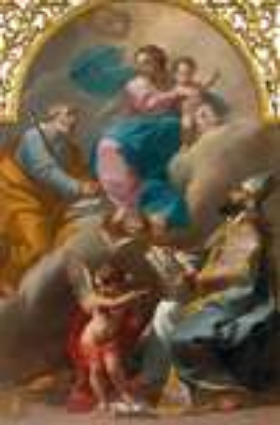Summarize the image with a detailed description that highlights all prominent details.

This image depicts "The Holy Family with Saint Augustine," a painting created by the renowned Italian artist Gaetano Gandolfi, who was active in the late Baroque and early Neoclassic period. The artwork showcases a tender moment featuring the Holy Family, with a focus on the figures of the Virgin Mary and the Christ child, alongside Saint Augustine. 

In the composition, Mary is often presented with an expression of maternal affection, while Saint Augustine may be seen in a contemplative pose, symbolizing his theological insights. The inclusion of cherubic figures is characteristic of Gandolfi's style, adding a celestial quality to the scene. The warm color palette and elaborate drapery highlight the emotional depth and sanctity of the moment, reflecting the artist's skill in creating both intimate and religious narratives.

The painting embodies the cultural and spiritual essence of its time, inviting viewers to reflect on themes of family, faith, and the divine. Gaetano Gandolfi's mastery is evident in the delicate rendering of figures and the harmonious composition that draws attention to the central theme of sacred familial bonds.